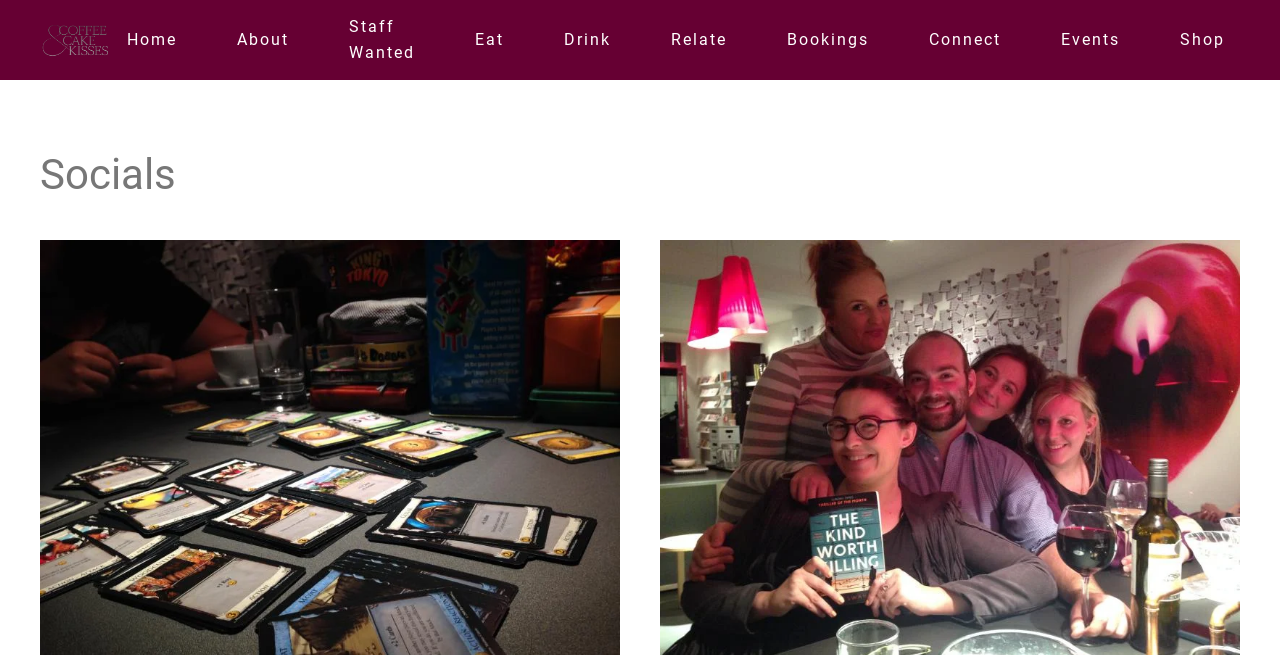Could you determine the bounding box coordinates of the clickable element to complete the instruction: "learn about the website"? Provide the coordinates as four float numbers between 0 and 1, i.e., [left, top, right, bottom].

[0.173, 0.0, 0.238, 0.122]